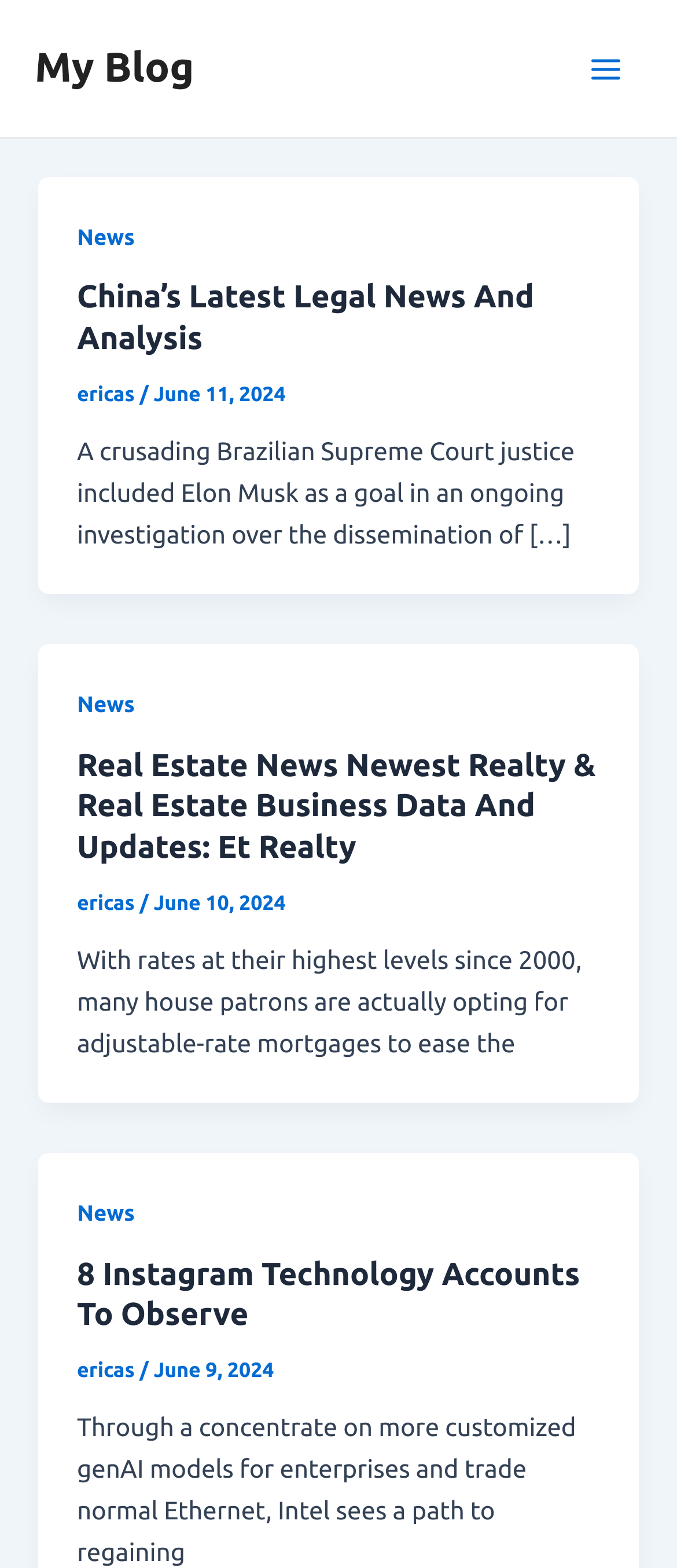What is the name of the blog?
Relying on the image, give a concise answer in one word or a brief phrase.

My Blog